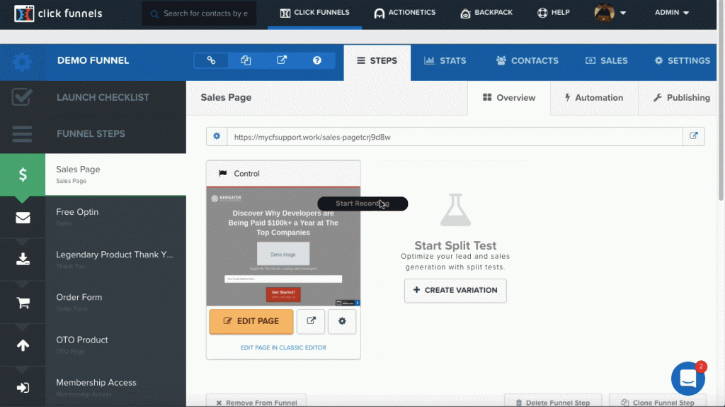What is the purpose of the 'START SPLIT TEST' button?
Please answer the question with as much detail as possible using the screenshot.

The 'START SPLIT TEST' button is one of the actionable buttons above the sales page, indicating functionality for modifying the funnel and optimizing lead generation within ClickFunnels.